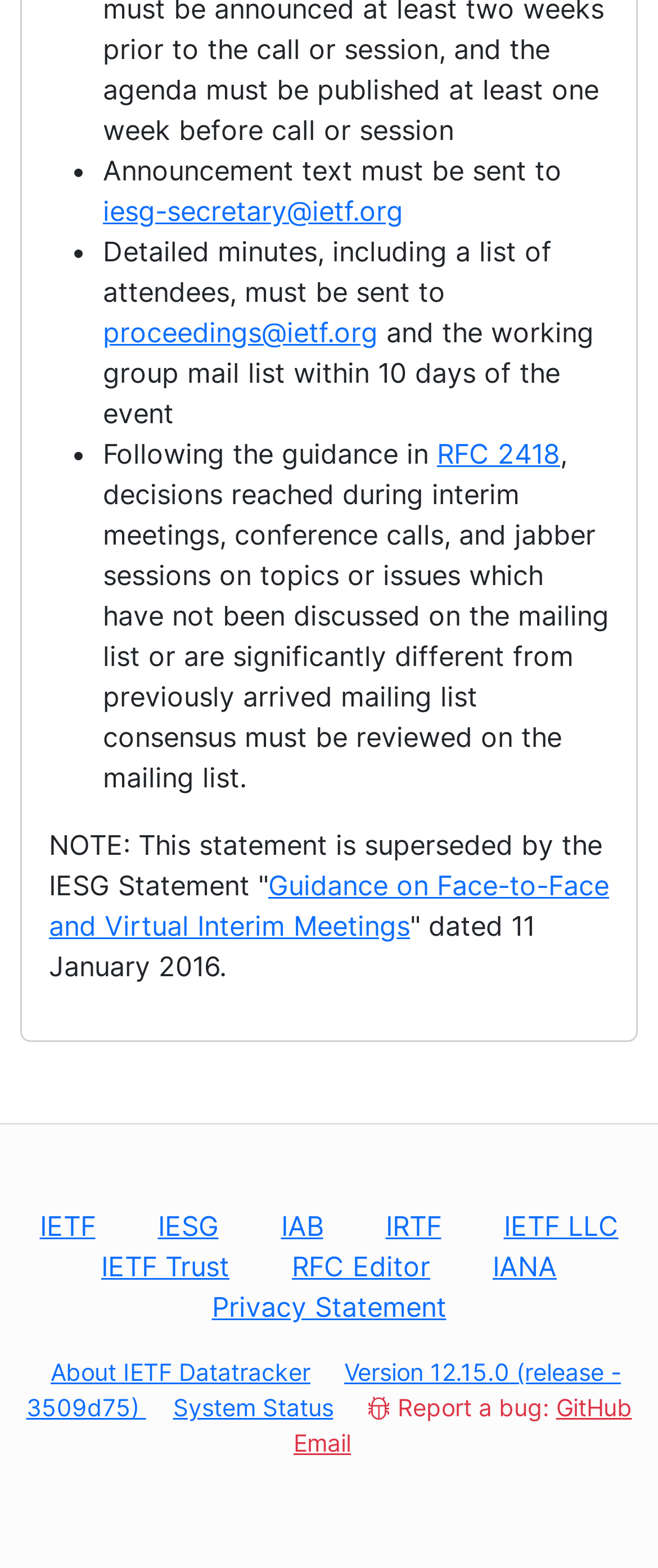Select the bounding box coordinates of the element I need to click to carry out the following instruction: "Check system status".

[0.263, 0.888, 0.506, 0.906]